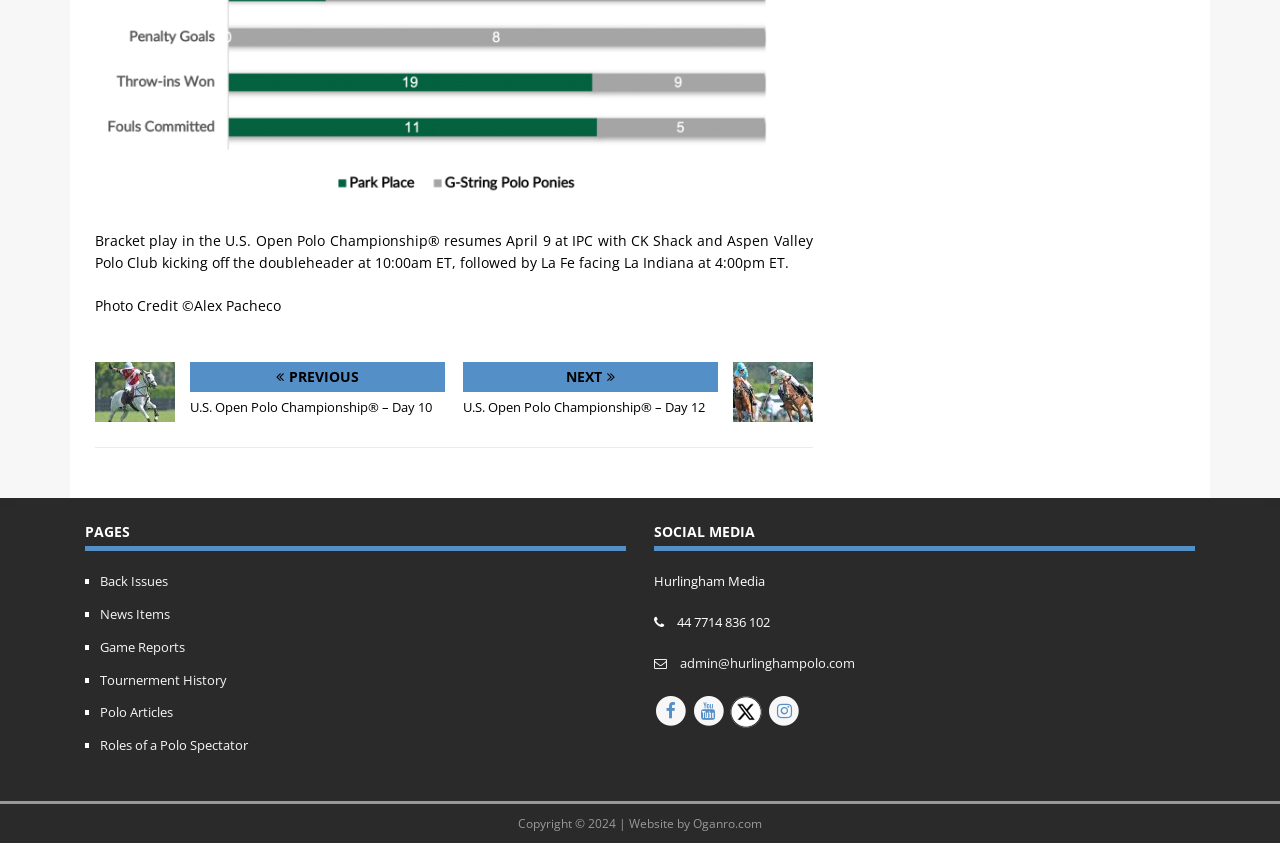Using the webpage screenshot and the element description admin@hurlinghampolo.com, determine the bounding box coordinates. Specify the coordinates in the format (top-left x, top-left y, bottom-right x, bottom-right y) with values ranging from 0 to 1.

[0.531, 0.776, 0.668, 0.797]